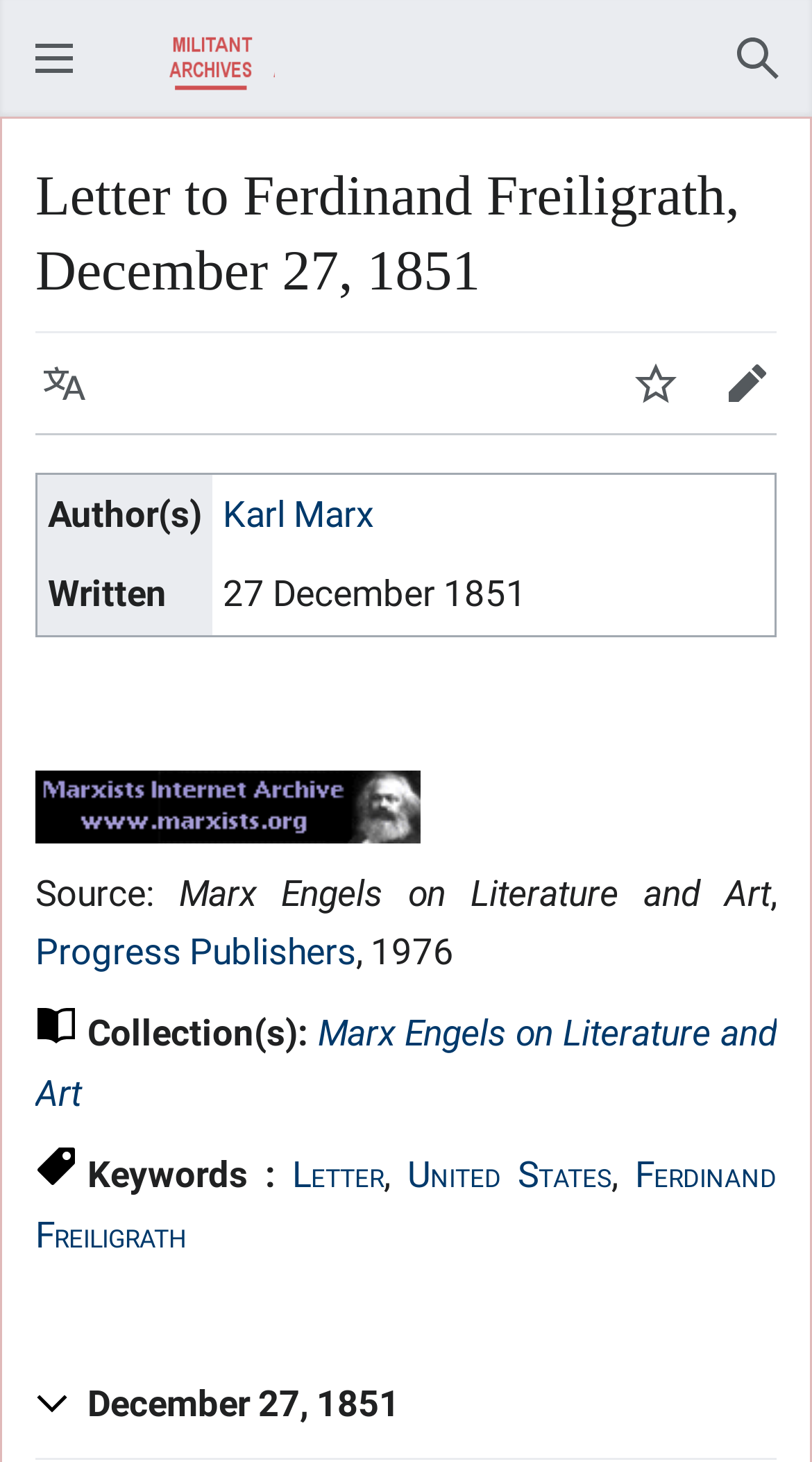Please identify the bounding box coordinates of the clickable area that will allow you to execute the instruction: "Edit".

[0.864, 0.231, 0.977, 0.294]